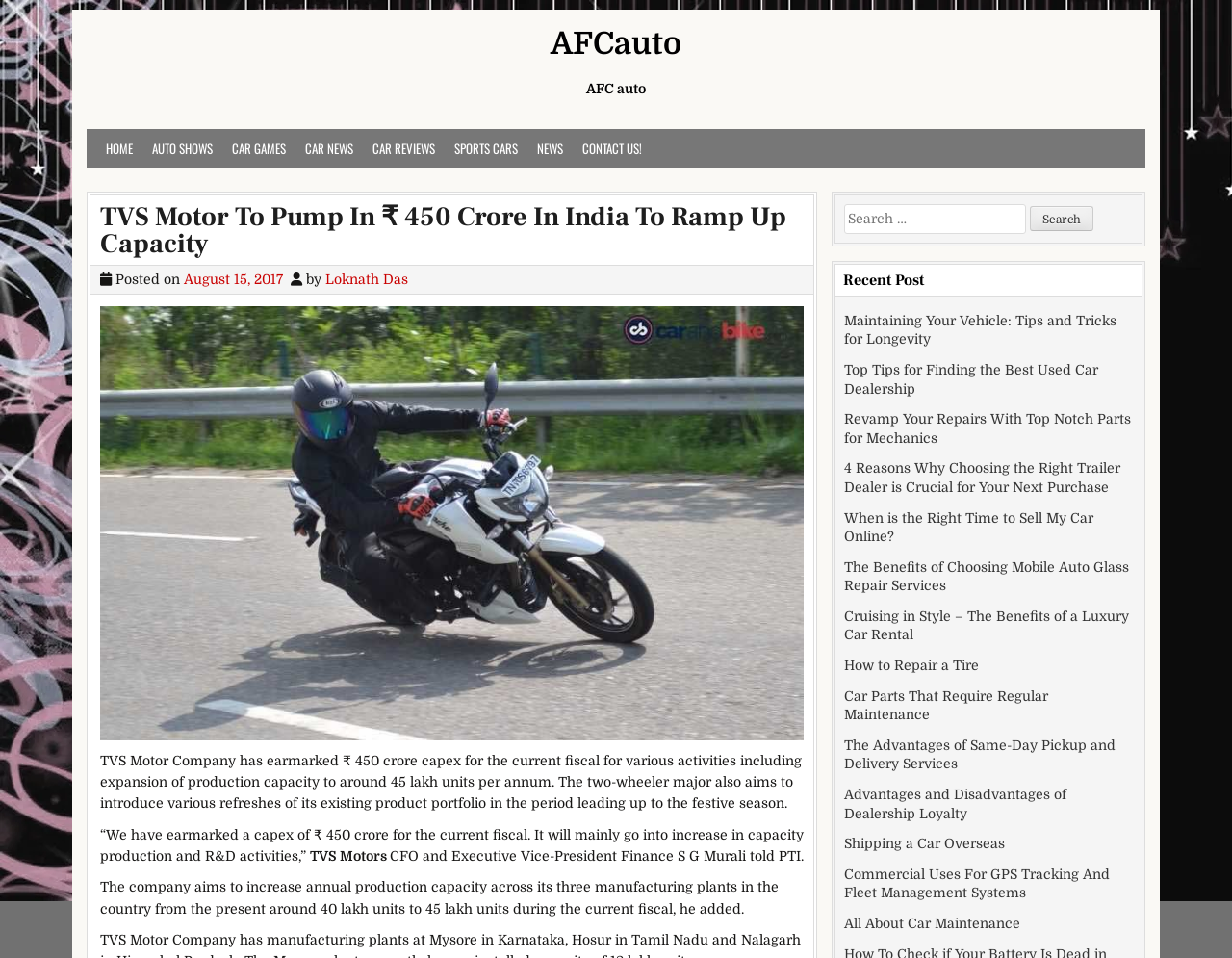Please locate the bounding box coordinates of the region I need to click to follow this instruction: "View the image".

[0.081, 0.319, 0.652, 0.772]